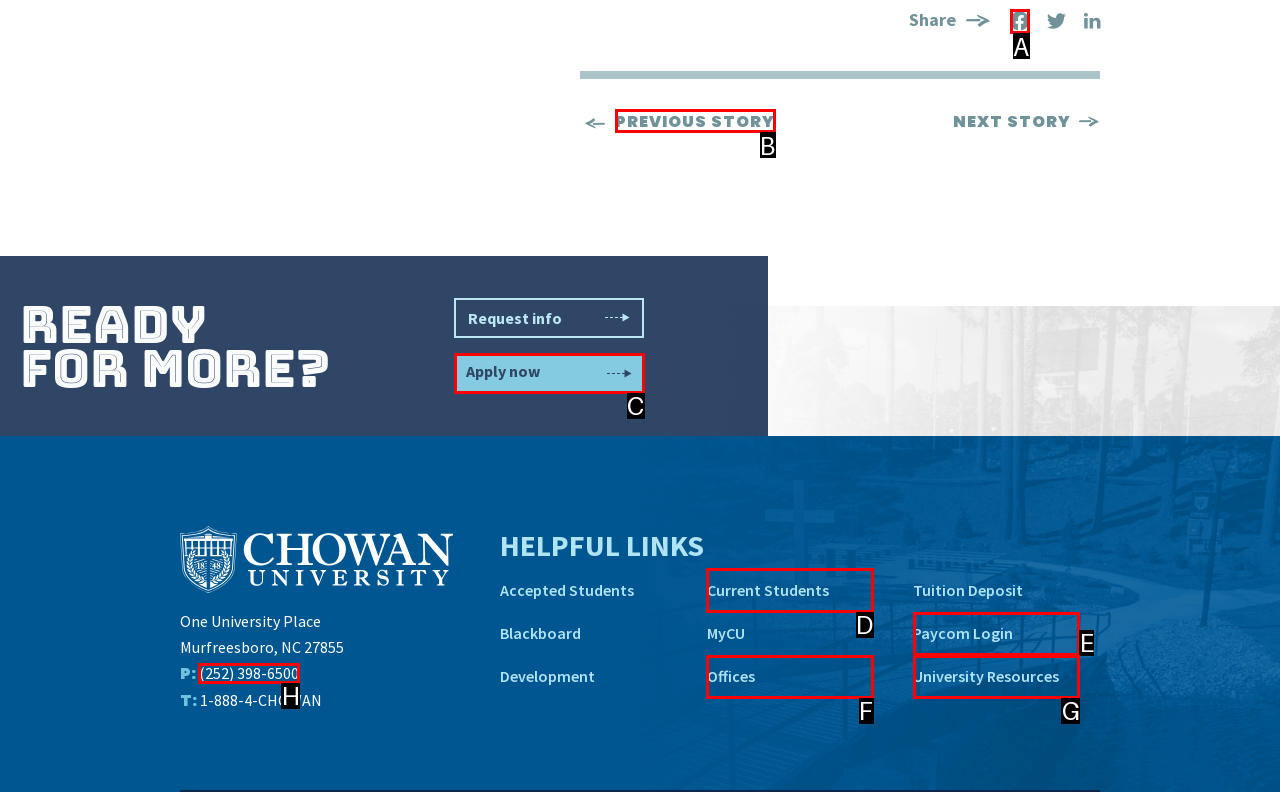Point out the HTML element I should click to achieve the following: Call the university Reply with the letter of the selected element.

H